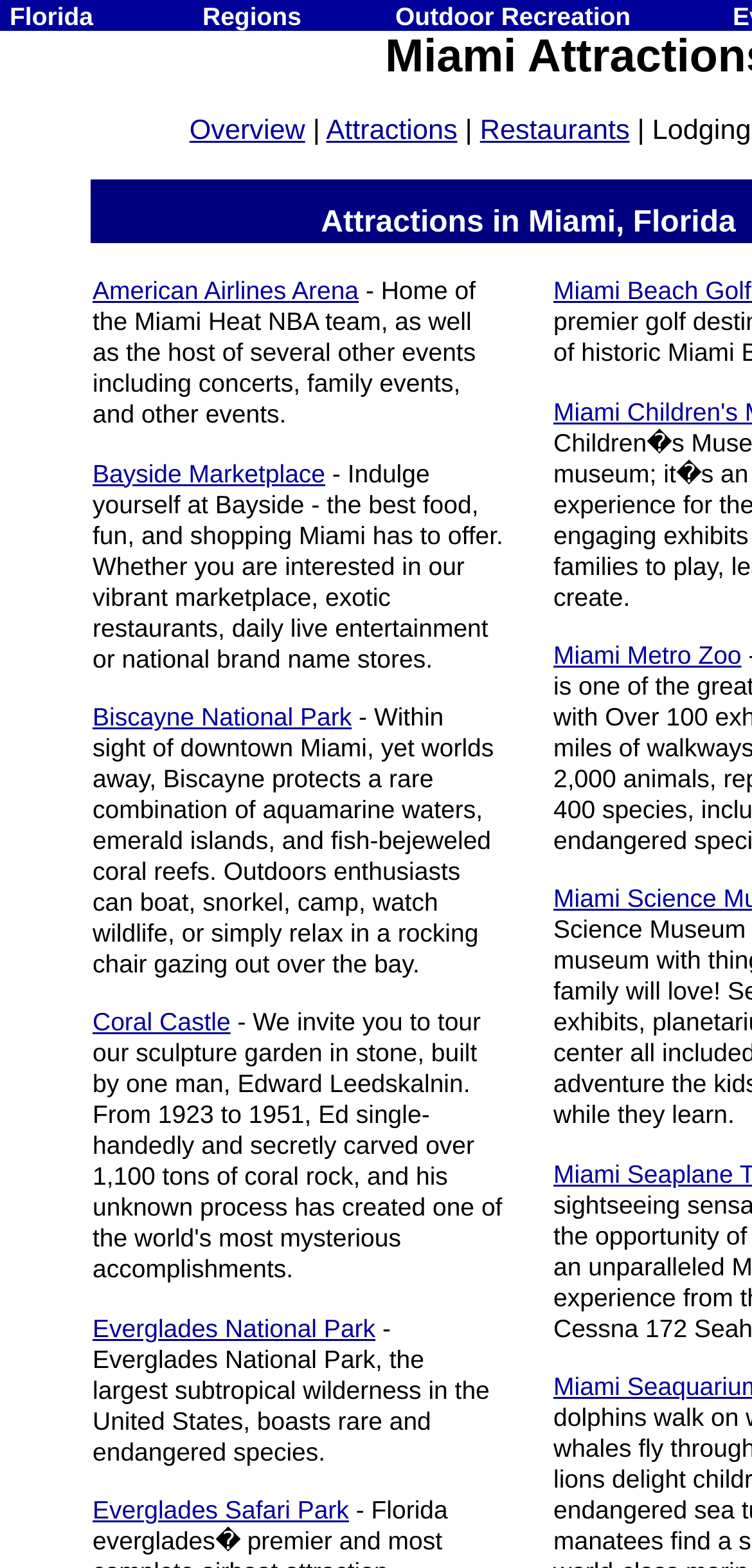Please identify the bounding box coordinates of the clickable area that will allow you to execute the instruction: "Go to Home".

[0.0, 0.0, 0.192, 0.02]